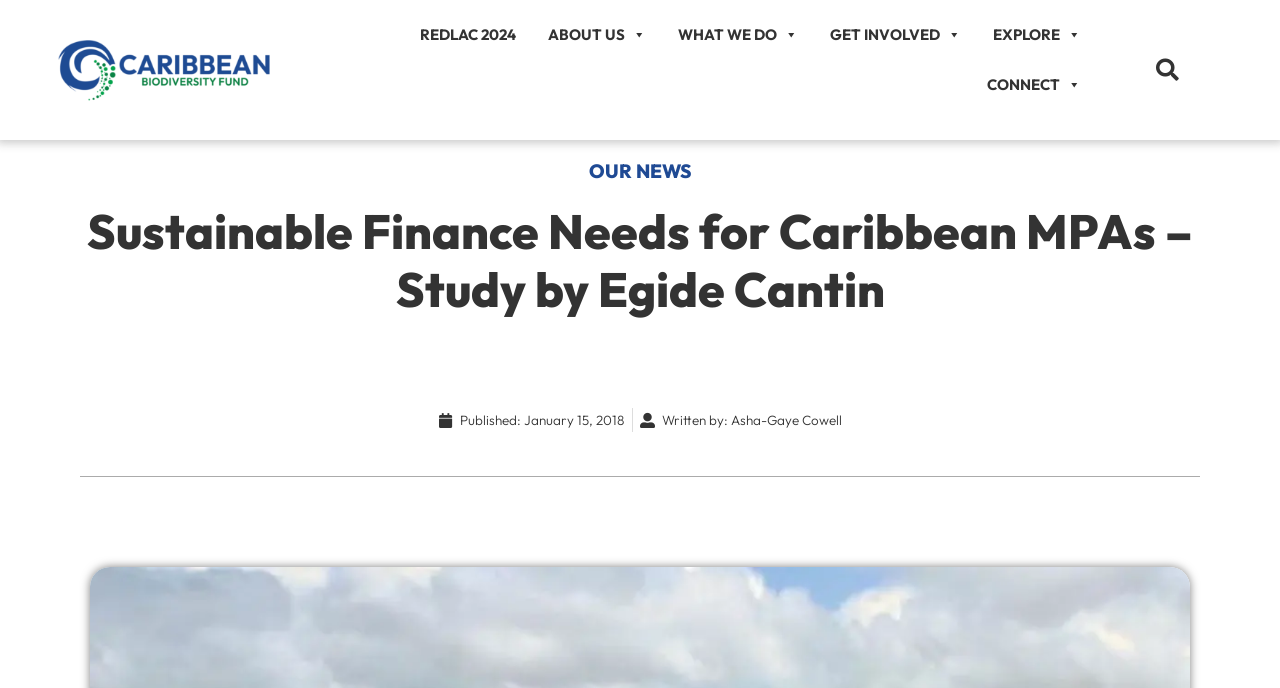Extract the main heading text from the webpage.

Sustainable Finance Needs for Caribbean MPAs – Study by Egide Cantin